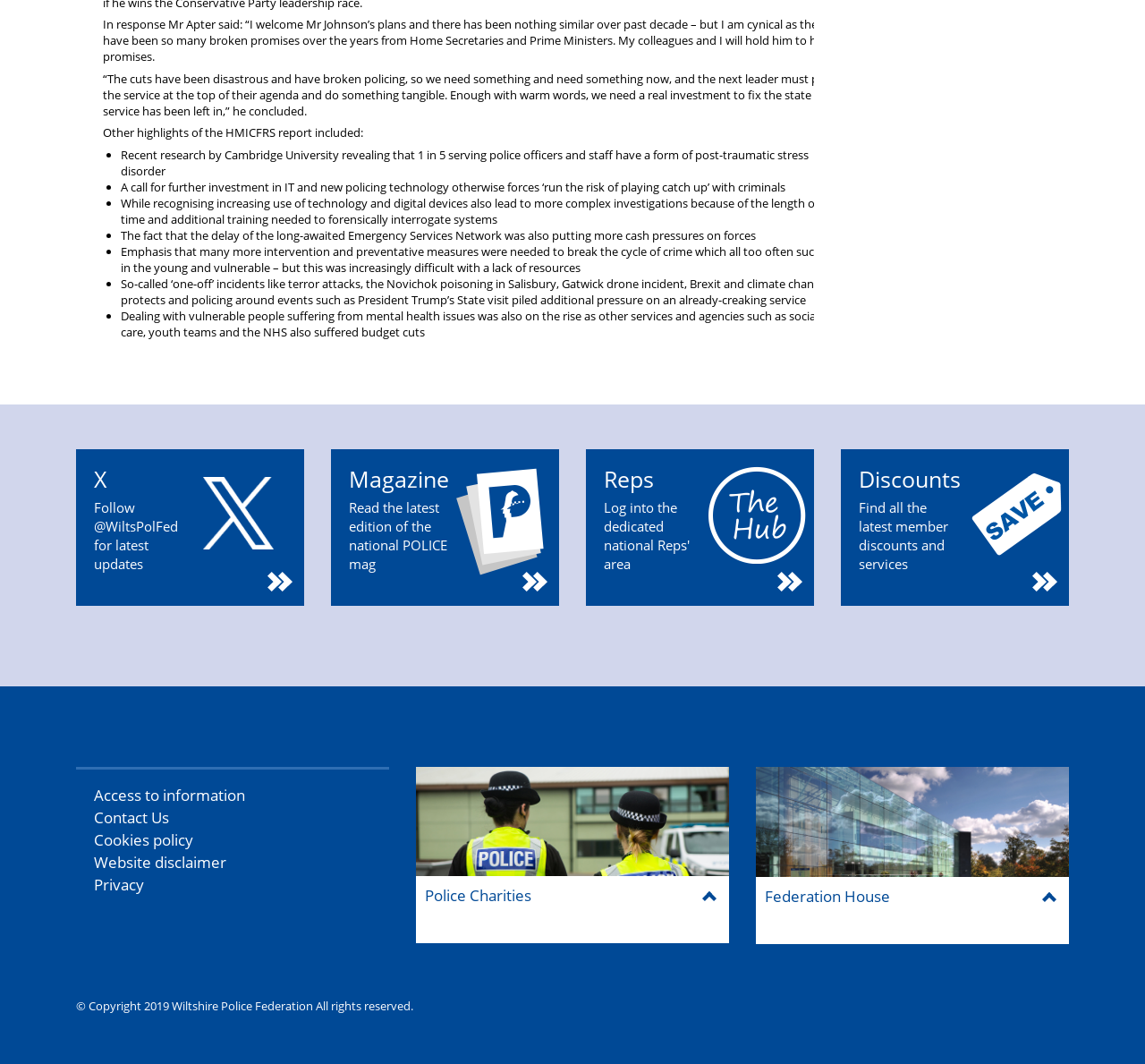Identify the bounding box coordinates of the specific part of the webpage to click to complete this instruction: "Read the latest edition of the national POLICE mag".

[0.289, 0.422, 0.488, 0.57]